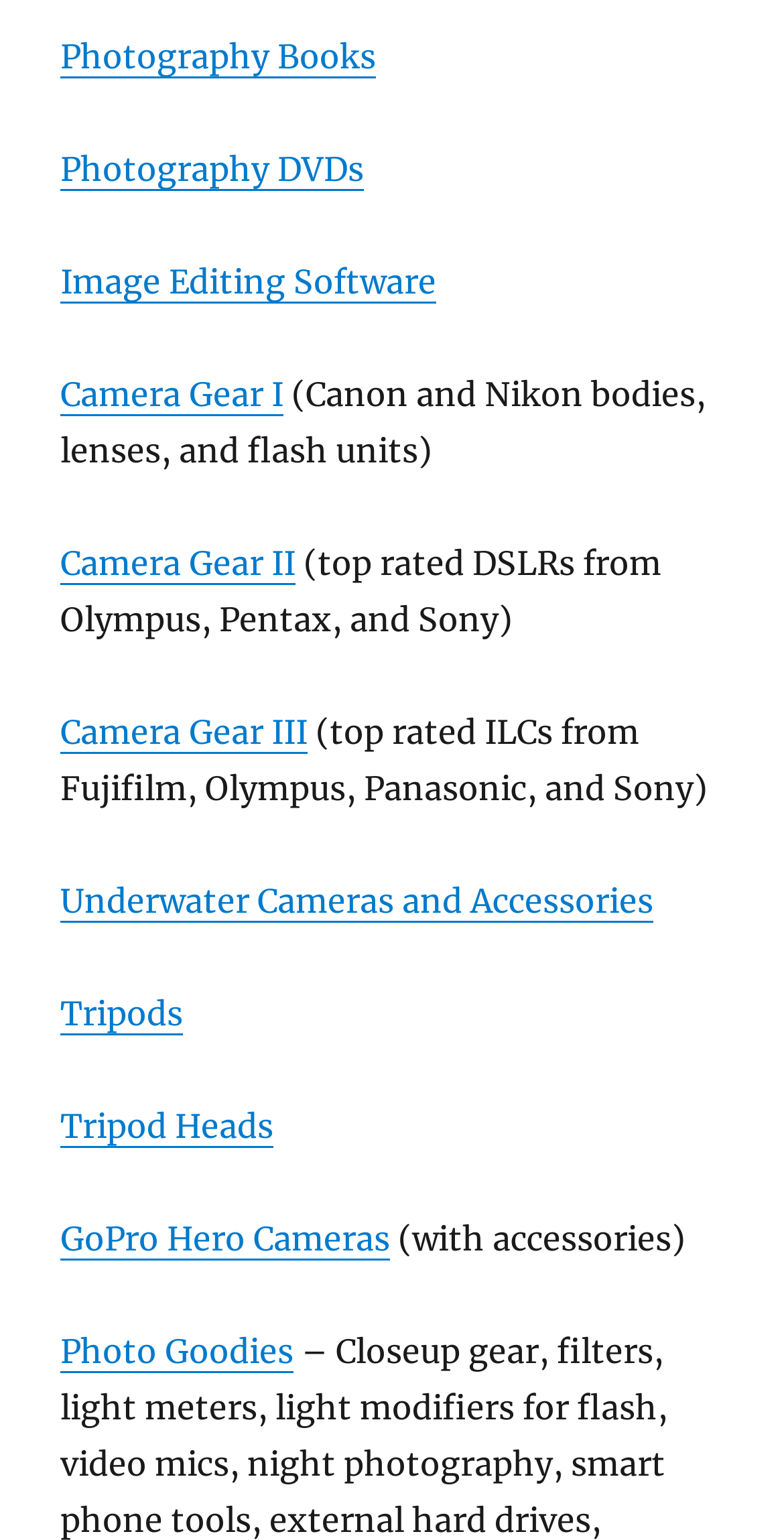Locate the bounding box coordinates of the area that needs to be clicked to fulfill the following instruction: "Explore Camera Gear I". The coordinates should be in the format of four float numbers between 0 and 1, namely [left, top, right, bottom].

[0.077, 0.242, 0.361, 0.269]